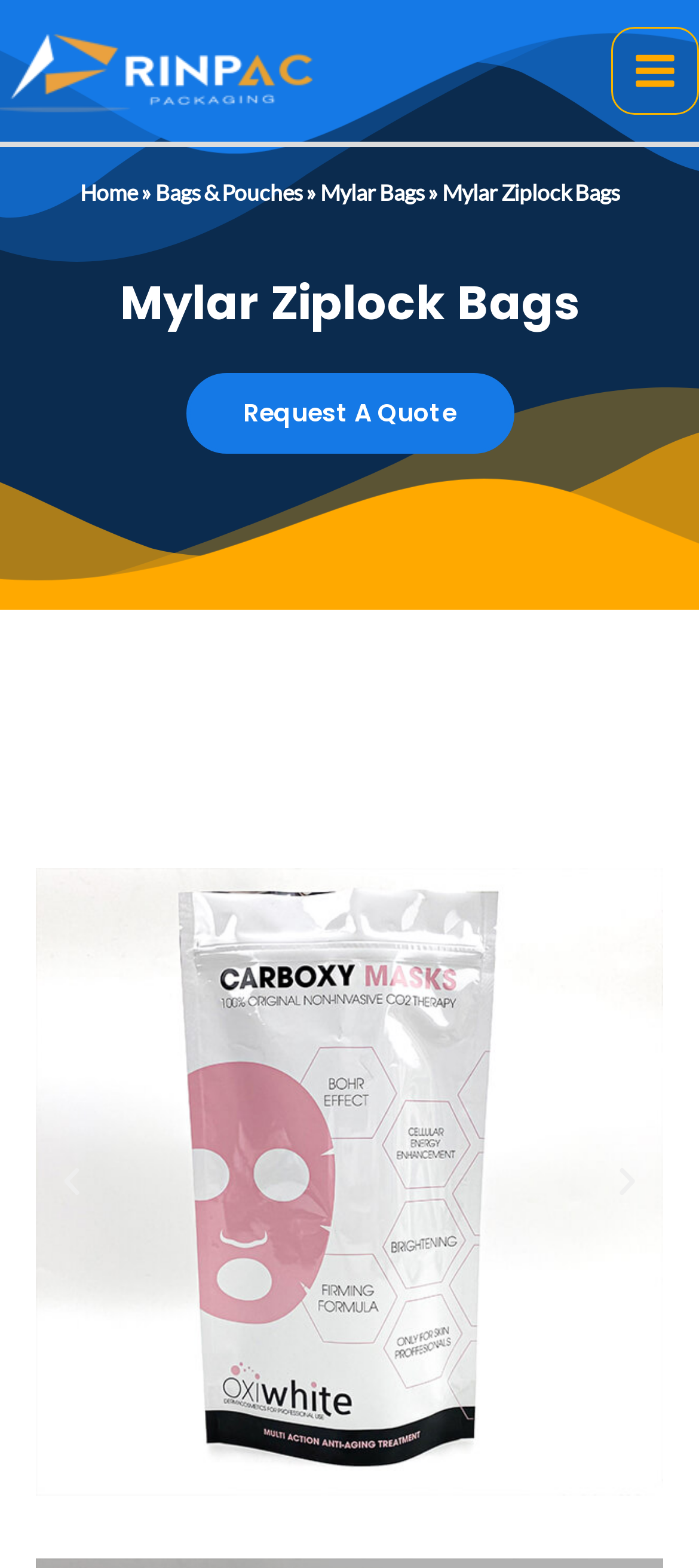Please determine the bounding box coordinates for the UI element described here. Use the format (top-left x, top-left y, bottom-right x, bottom-right y) with values bounded between 0 and 1: Main Menu

[0.875, 0.017, 1.0, 0.073]